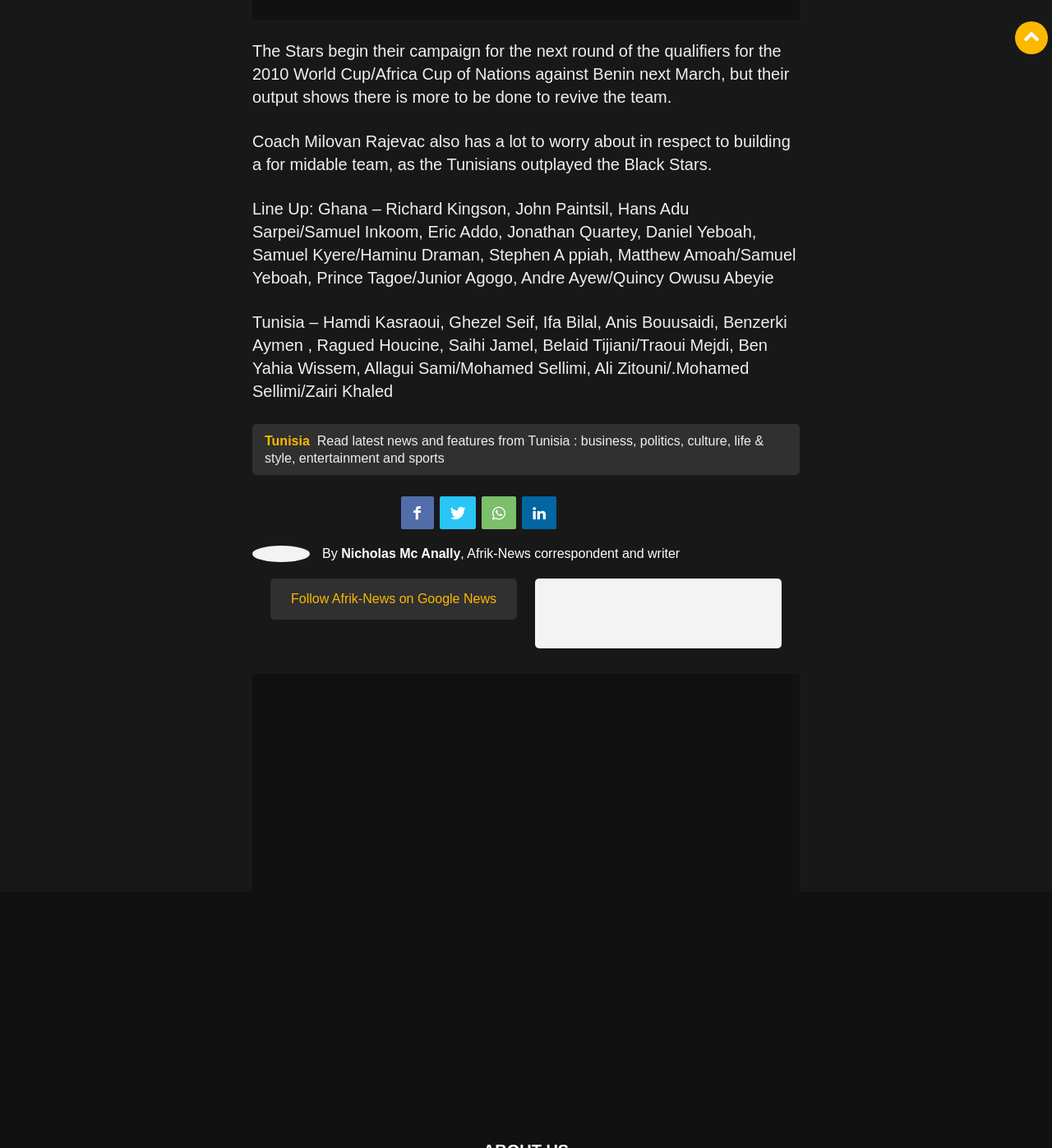Reply to the question with a single word or phrase:
What is the purpose of the 'Support' link?

To support Afrik-News